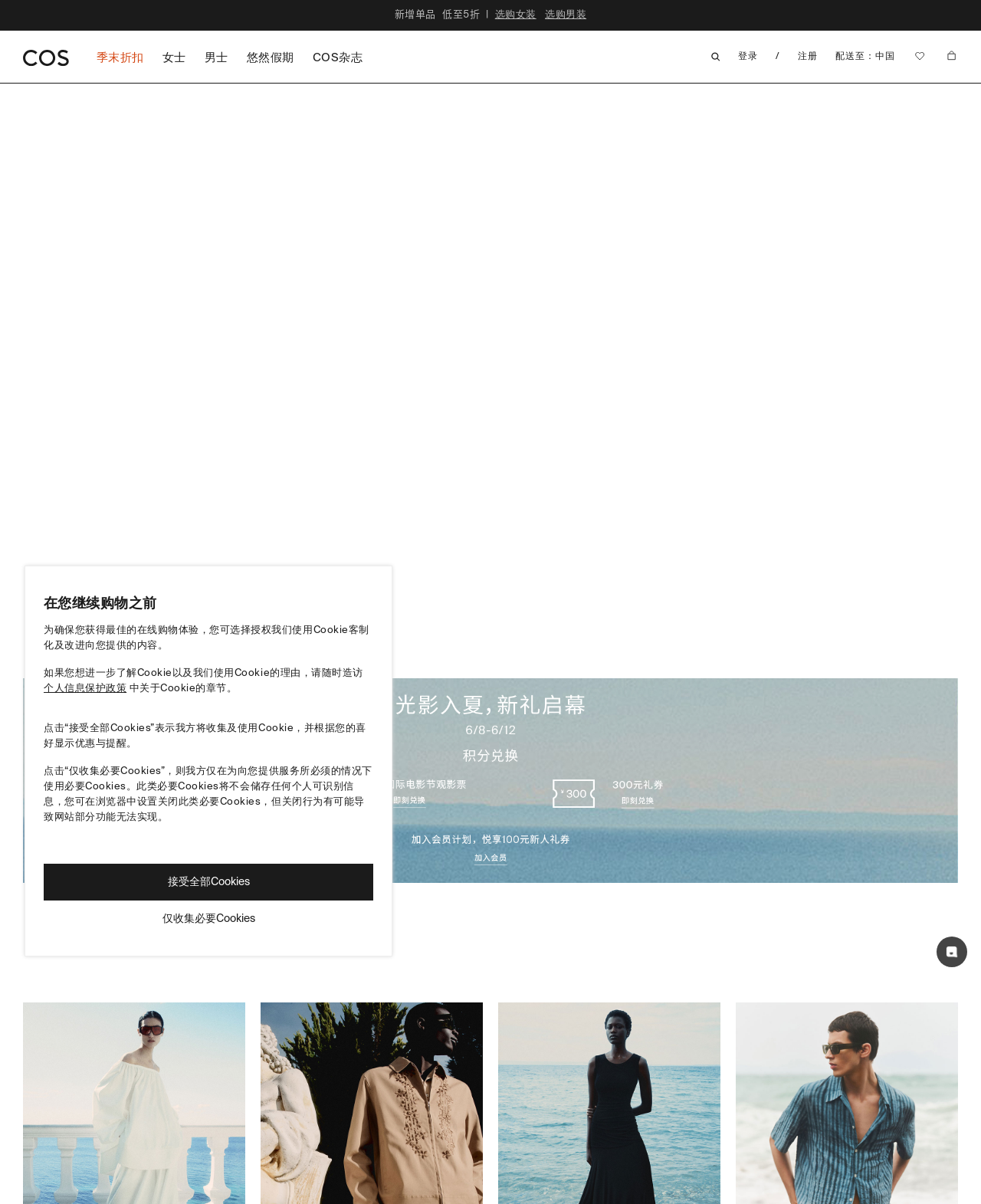Please identify the bounding box coordinates of the clickable area that will fulfill the following instruction: "Check out the Featured Posts". The coordinates should be in the format of four float numbers between 0 and 1, i.e., [left, top, right, bottom].

None